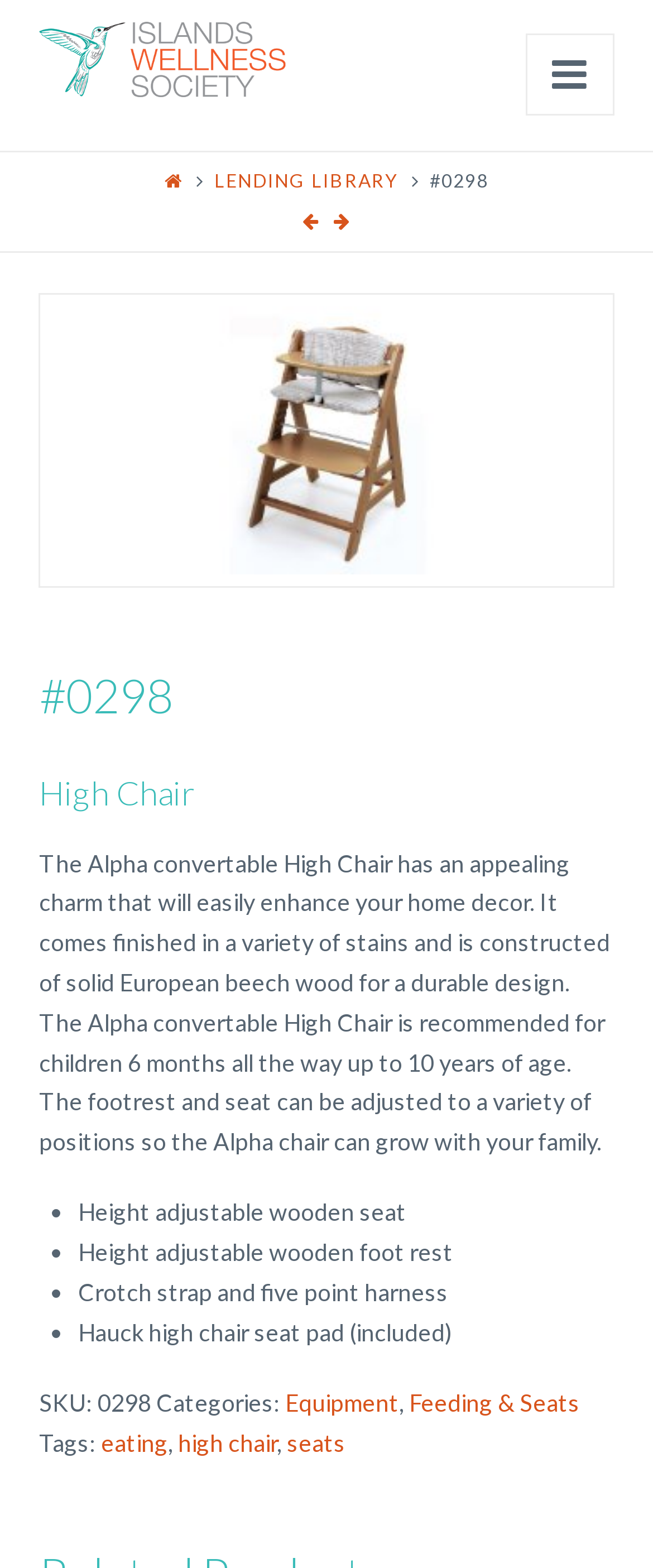What is the material of the High Chair?
Using the image as a reference, answer with just one word or a short phrase.

Solid European beech wood